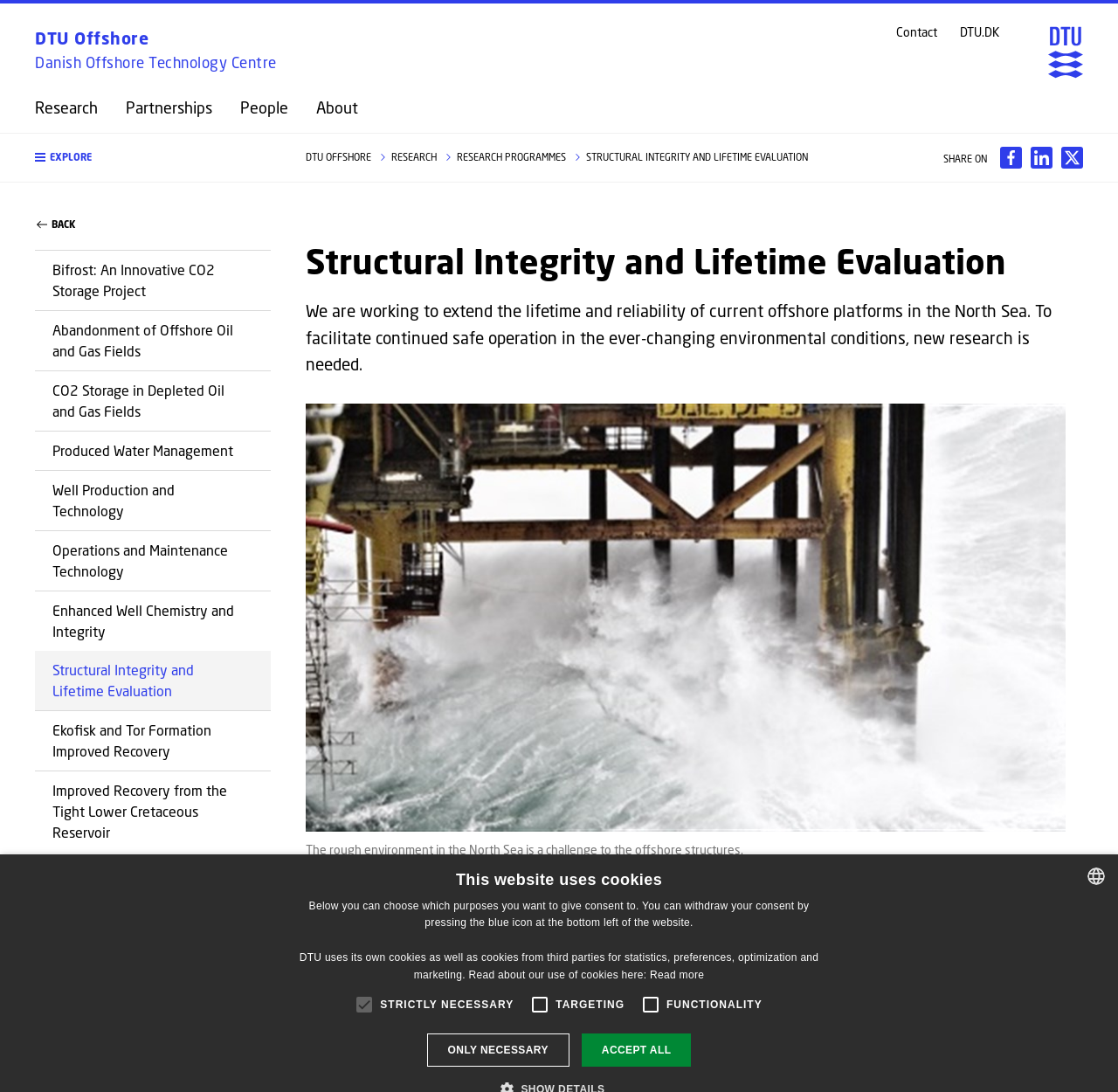How old are some of the platforms in the Danish North Sea?
Using the details shown in the screenshot, provide a comprehensive answer to the question.

The age of the platforms can be found in the main text of the webpage, which states 'Many platforms in the Danish North Sea were built in the early 1980s with a typical design life from 20 to 30 years. Now, up to 40 years and several repairs and modifications later...'.